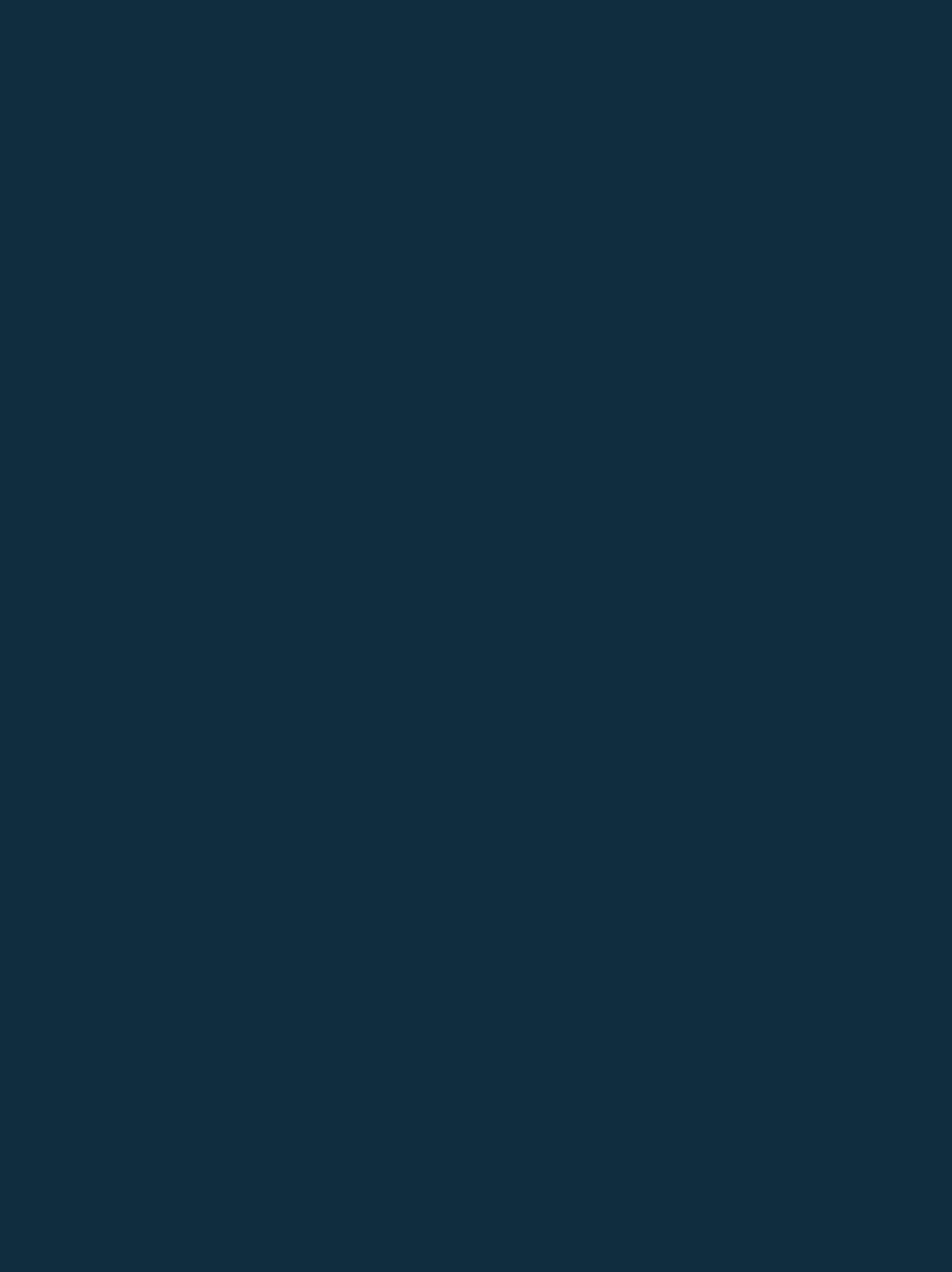Determine the bounding box coordinates of the clickable region to follow the instruction: "Search for something".

None